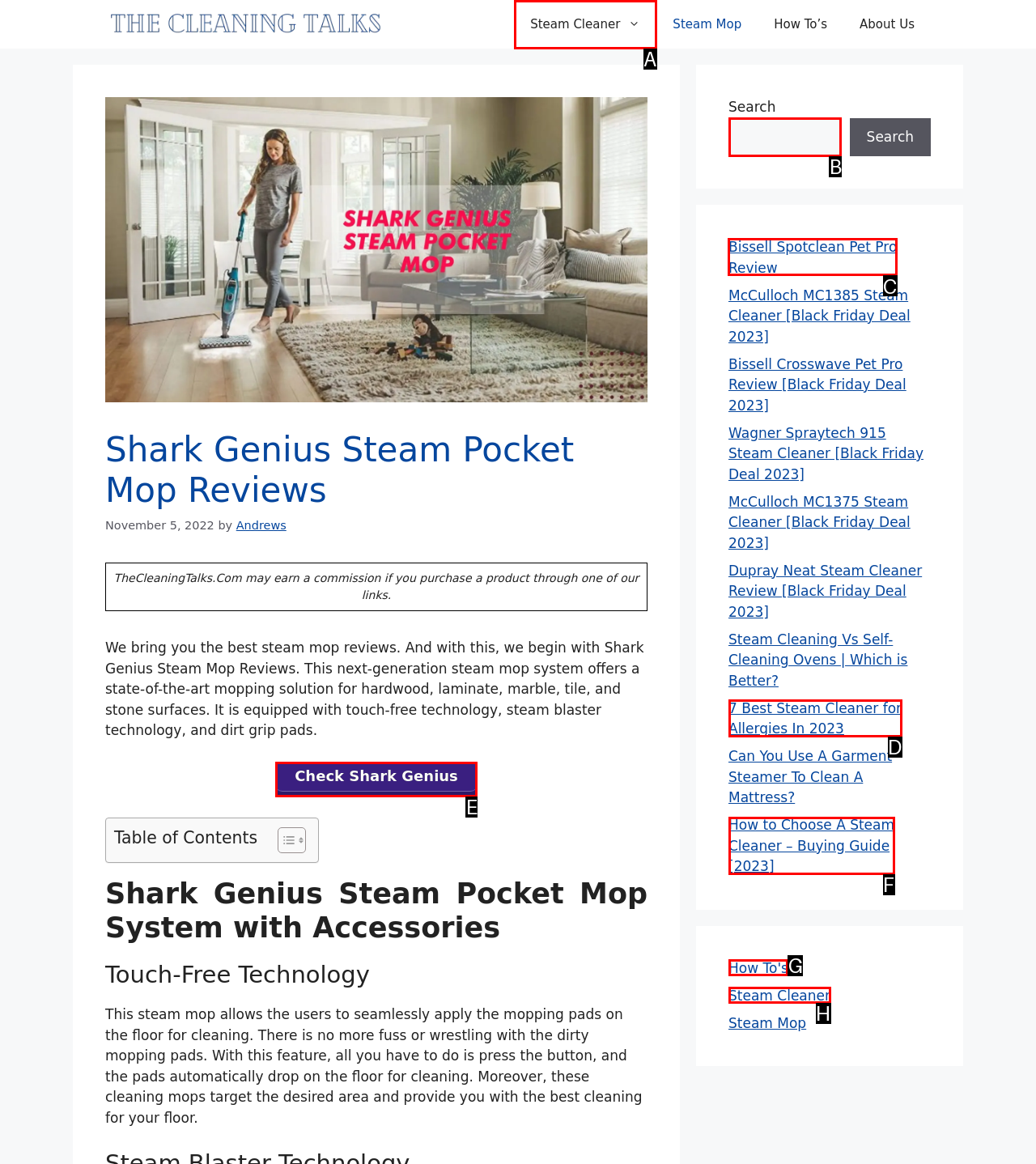Select the HTML element to finish the task: Read the review of Bissell Spotclean Pet Pro Reply with the letter of the correct option.

C